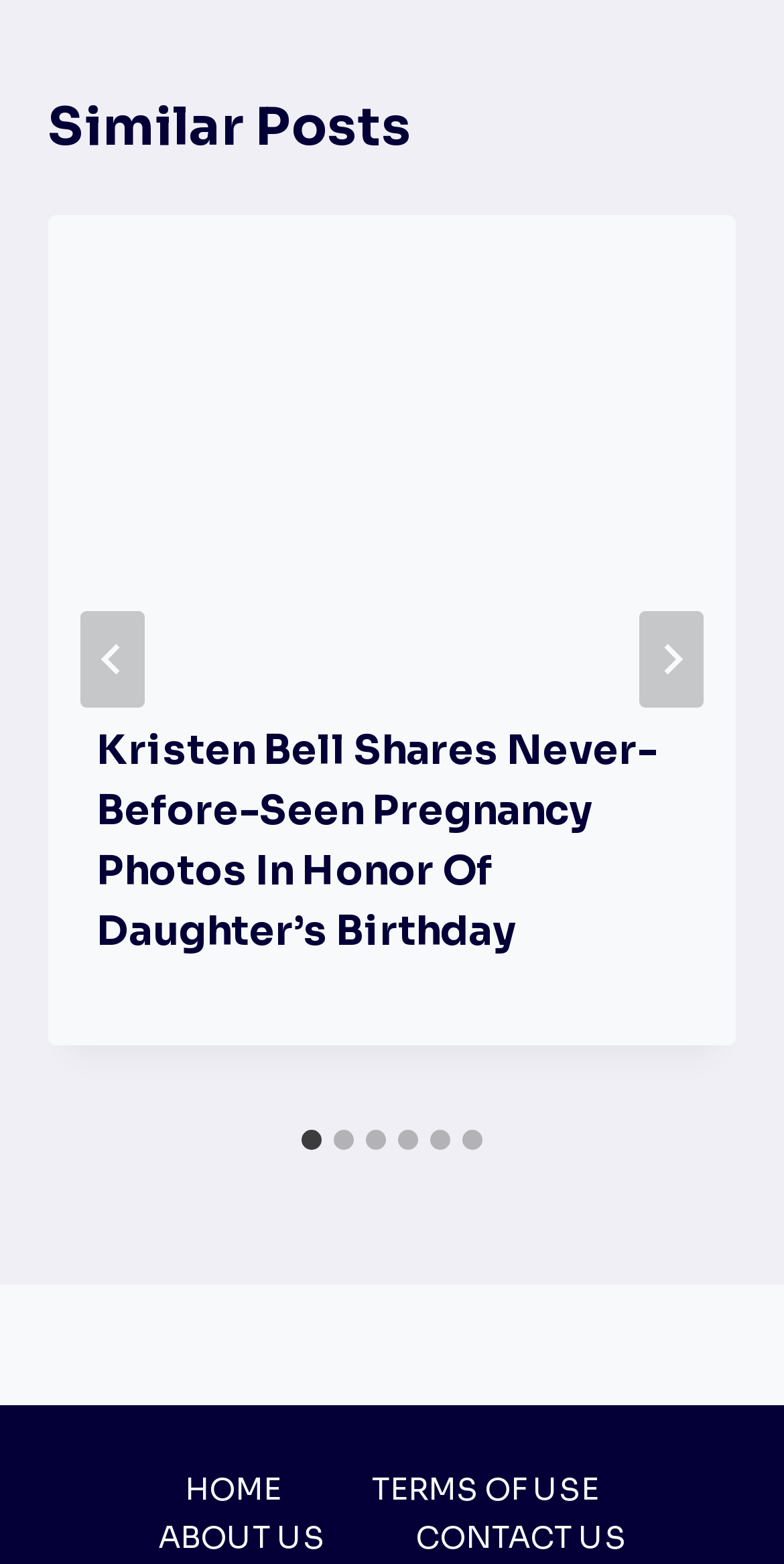Please answer the following query using a single word or phrase: 
What is the title of the first article?

Kristen Bell Shares Never-Before-Seen Pregnancy Photos In Honor Of Daughter’s Birthday